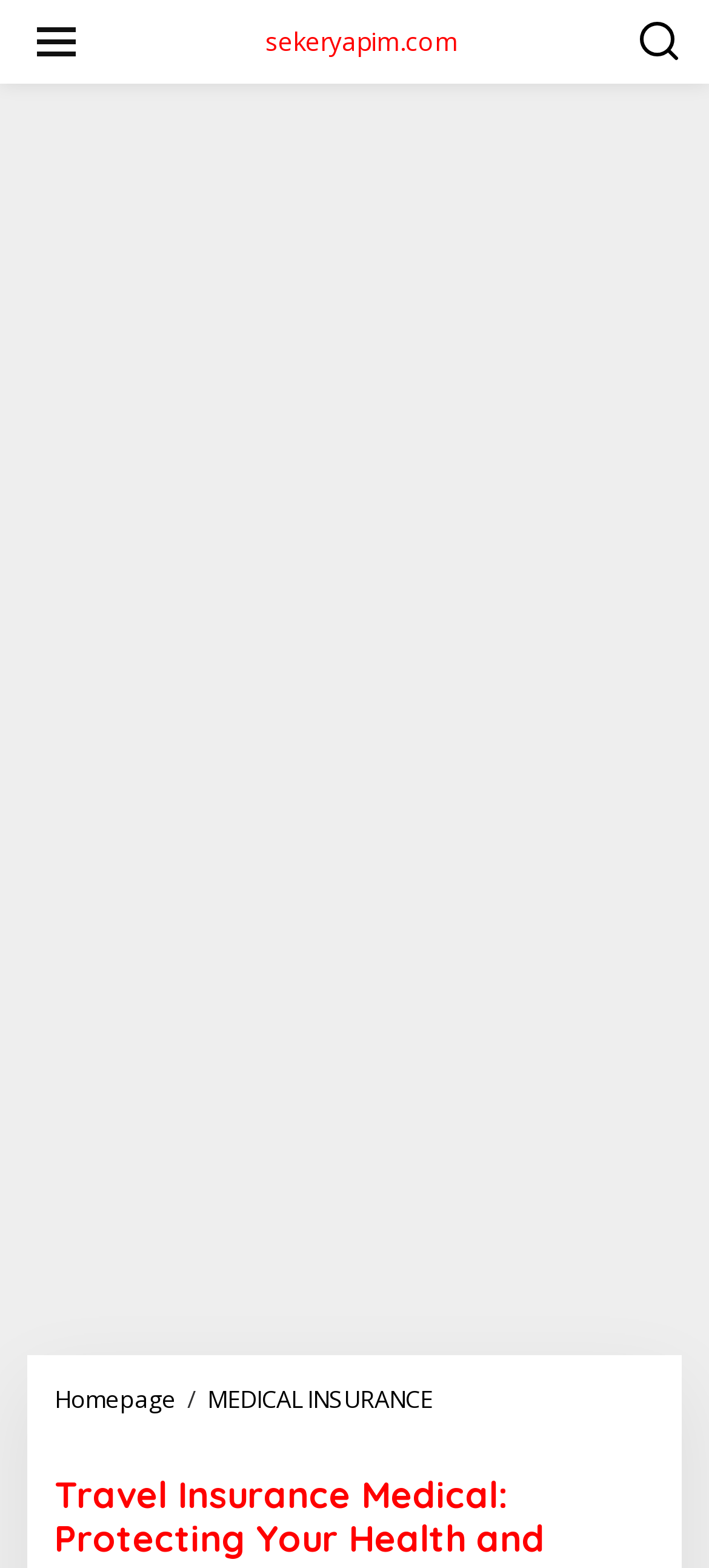Is there a search function on the page?
Make sure to answer the question with a detailed and comprehensive explanation.

I did not find any search input field or search button on the page, so I conclude that there is no search function on the page.